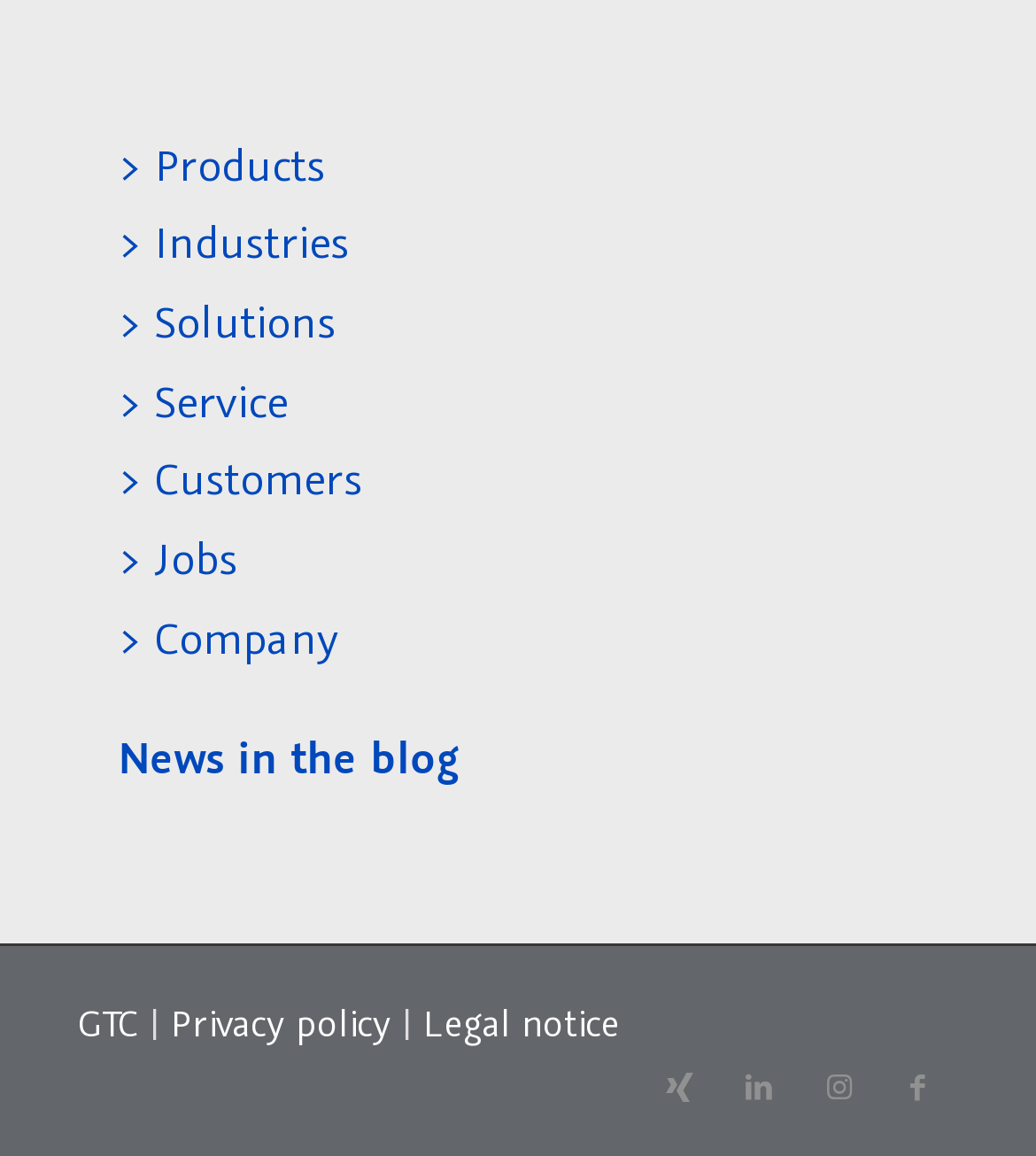Respond with a single word or phrase to the following question:
How many social media links are there?

4